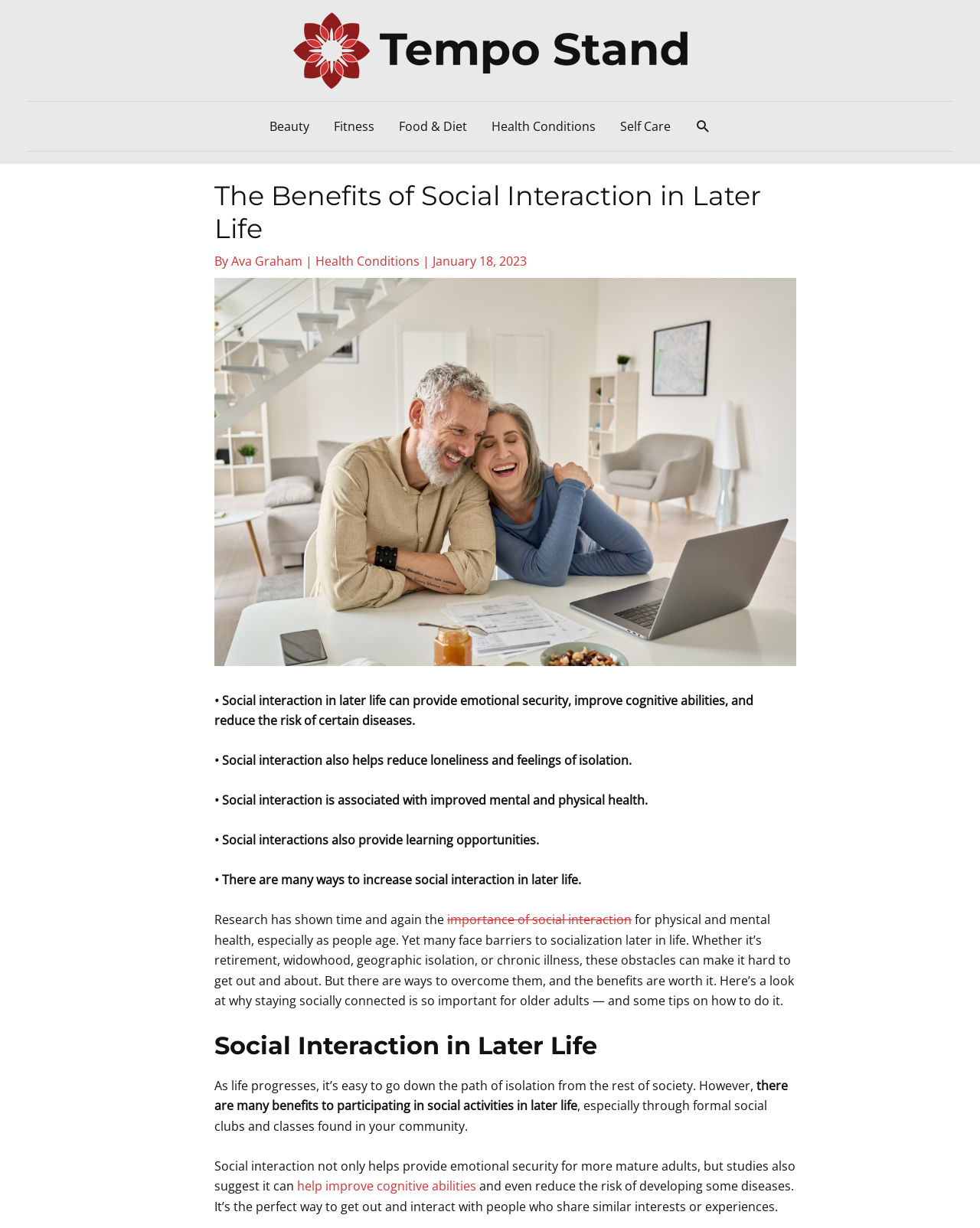What is the benefit of social interaction in later life?
Please provide a single word or phrase as your answer based on the image.

Emotional security